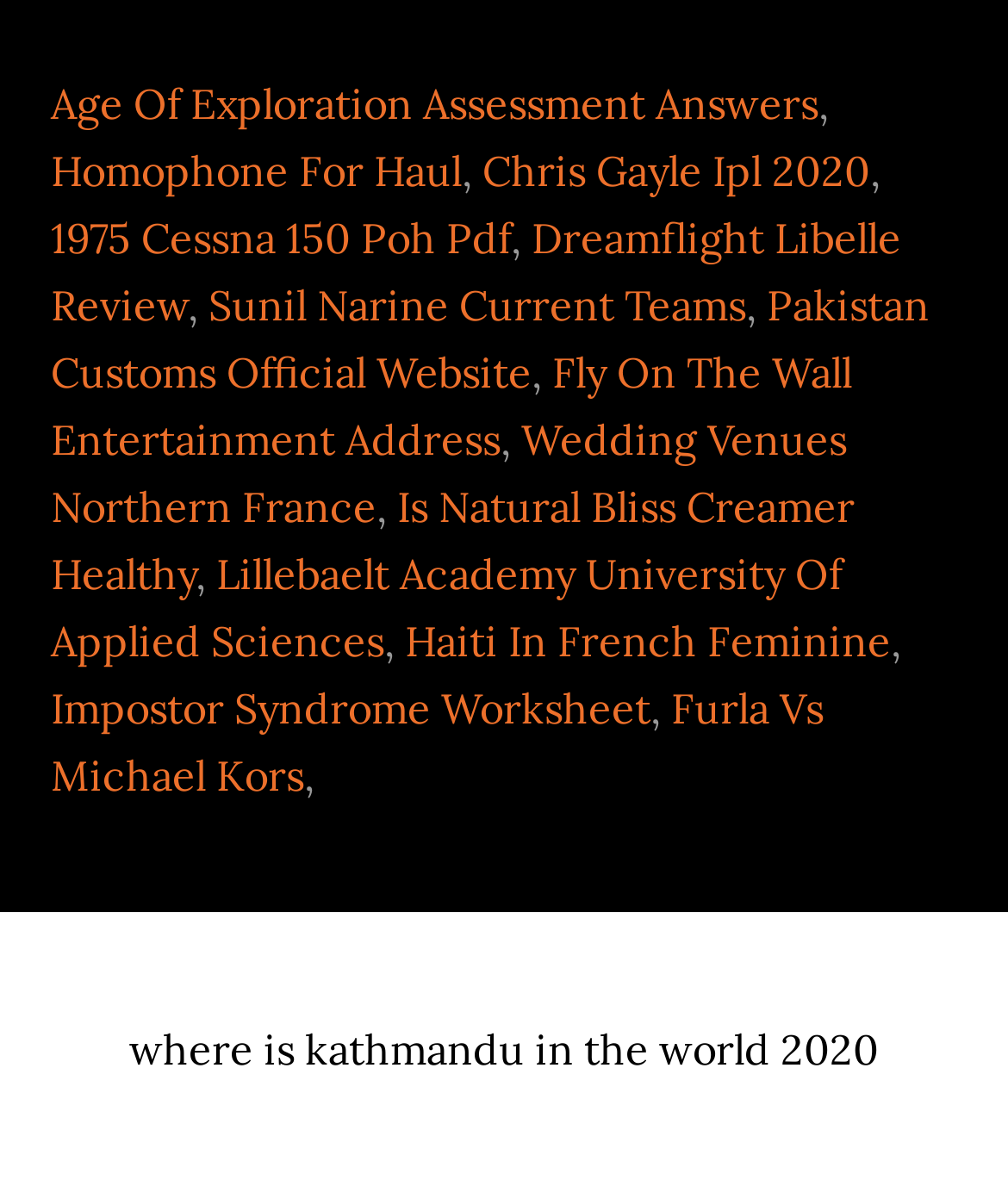How many links are on this webpage?
Answer the question with a single word or phrase, referring to the image.

18